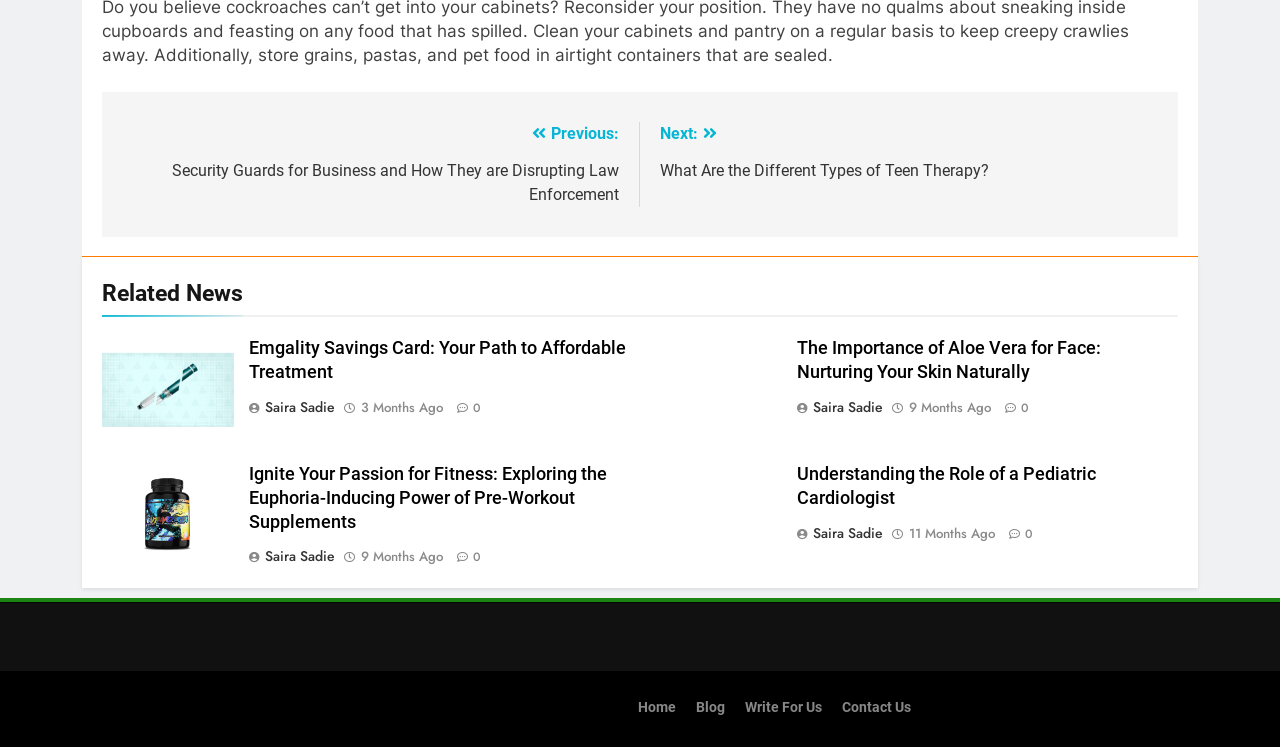What is the purpose of the links at the bottom of the webpage?
Provide a short answer using one word or a brief phrase based on the image.

Navigation to other pages